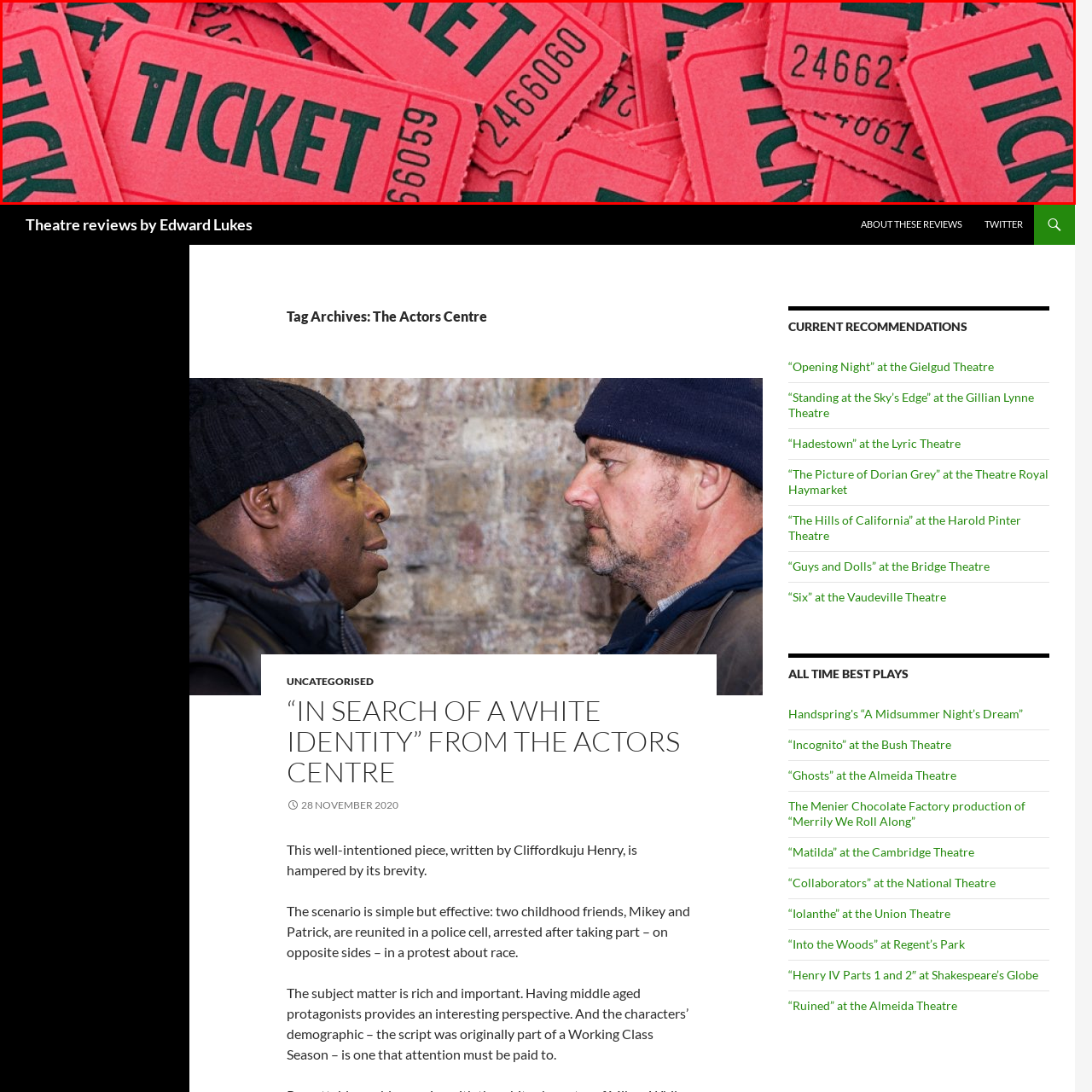What is the dominant color of the tickets?
Inspect the highlighted part of the image and provide a single word or phrase as your answer.

Red